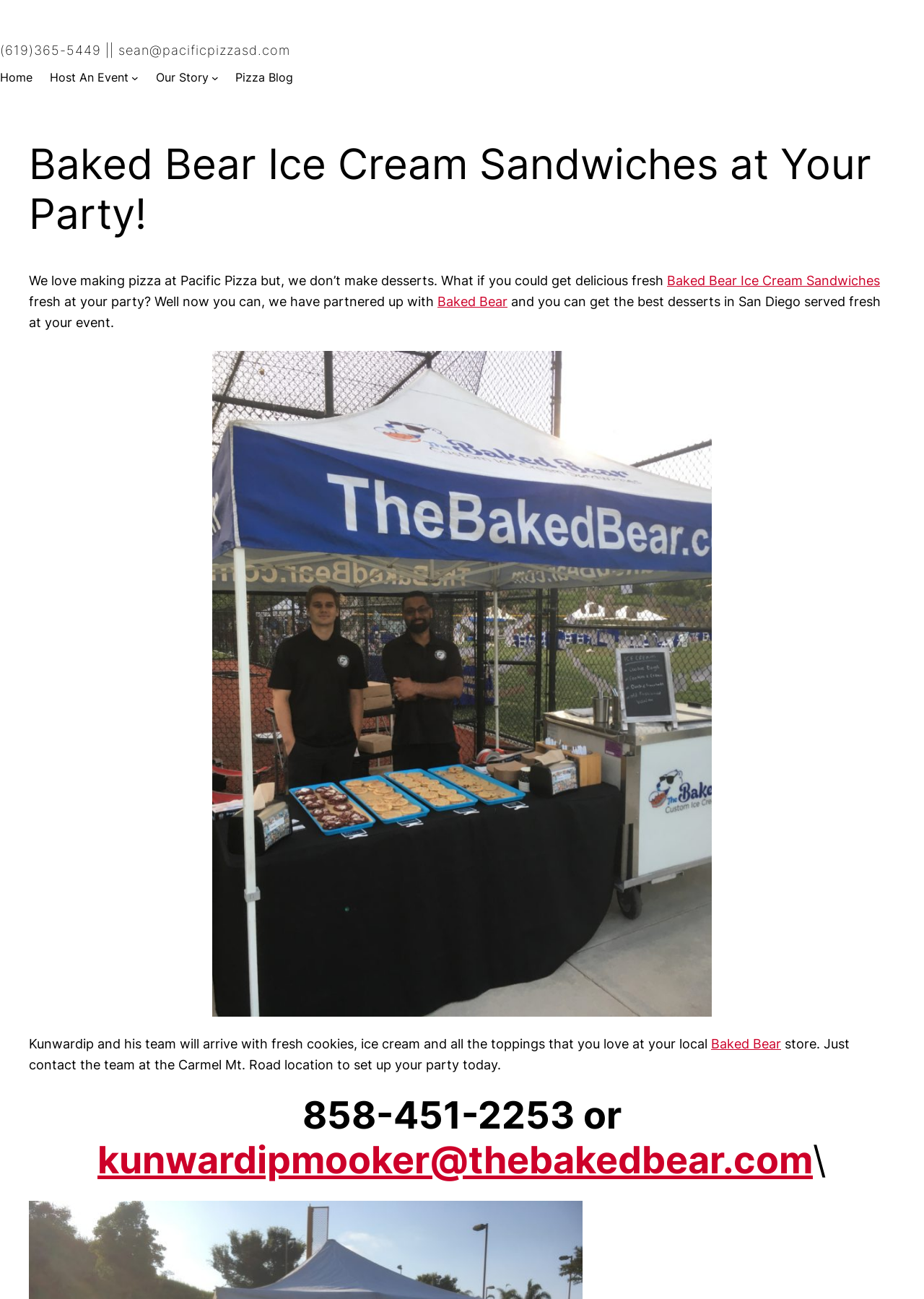Give the bounding box coordinates for this UI element: "Baked Bear Ice Cream Sandwiches". The coordinates should be four float numbers between 0 and 1, arranged as [left, top, right, bottom].

[0.722, 0.21, 0.952, 0.222]